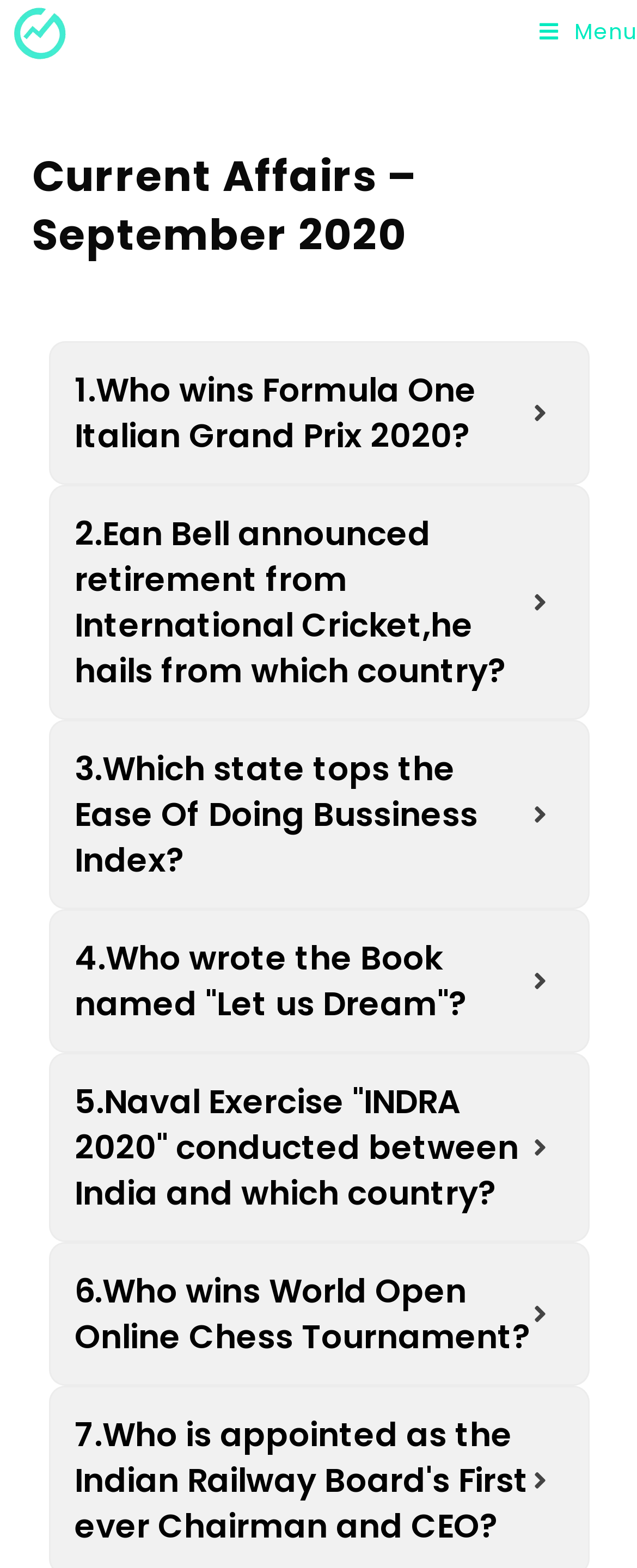What is the position of the 'Mobile Menu' link?
Based on the image content, provide your answer in one word or a short phrase.

Top right corner